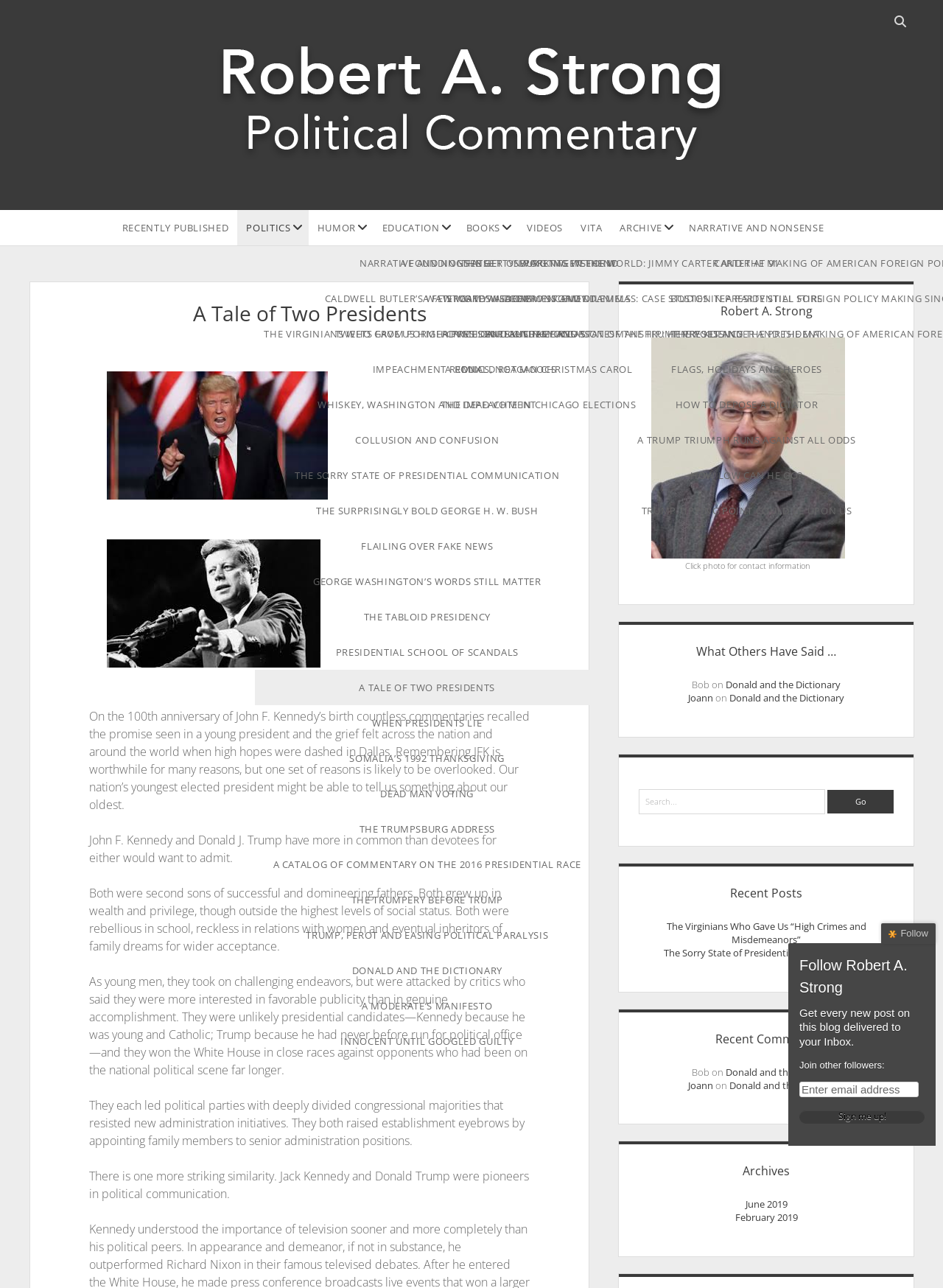What is the purpose of the 'Follow' button?
Answer the question in a detailed and comprehensive manner.

The 'Follow' button is located at the bottom right corner of the webpage, and it allows users to subscribe to the blog and receive new posts in their inbox.